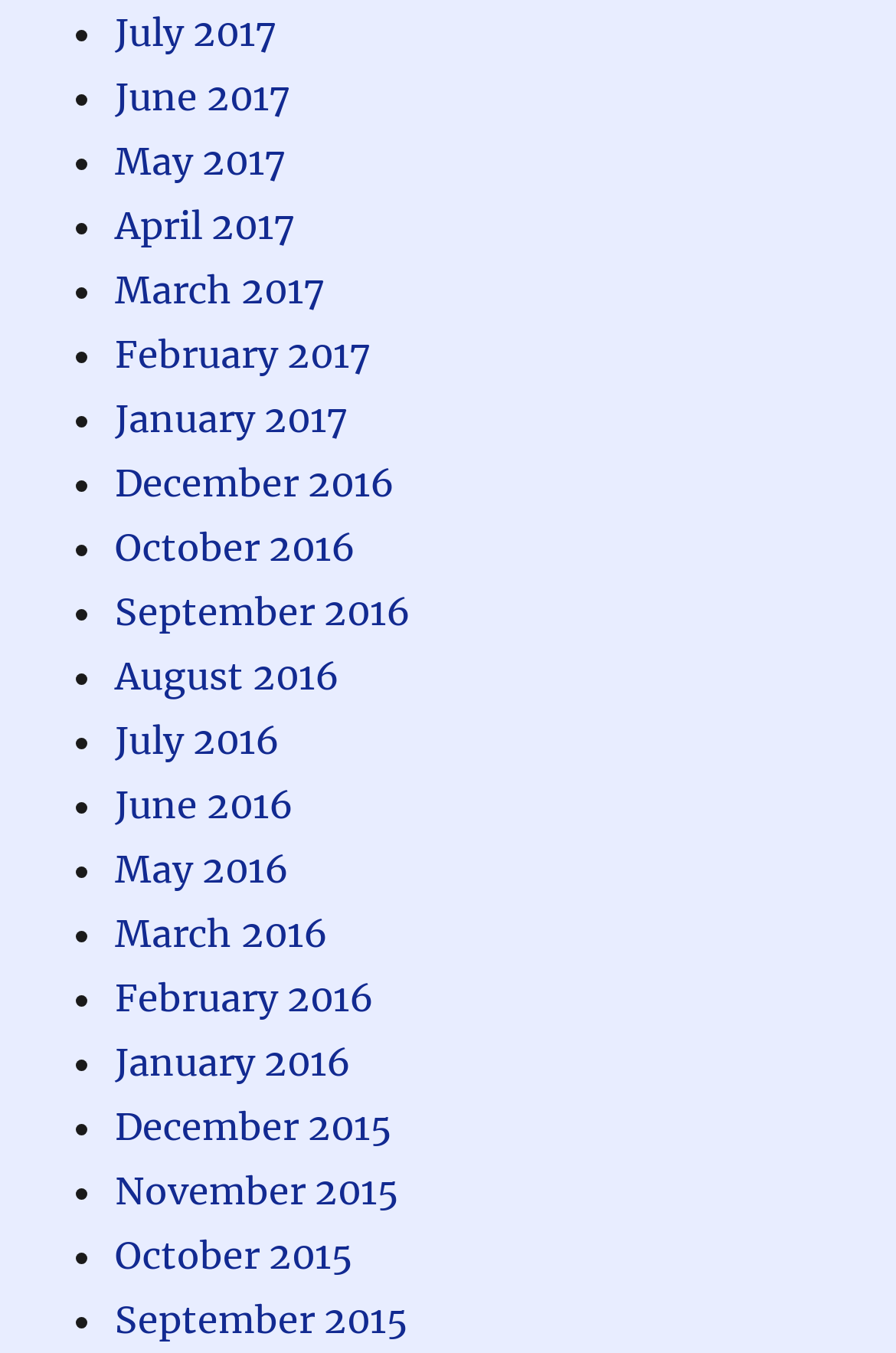Find the bounding box coordinates of the element's region that should be clicked in order to follow the given instruction: "view January 2016". The coordinates should consist of four float numbers between 0 and 1, i.e., [left, top, right, bottom].

[0.128, 0.768, 0.392, 0.802]